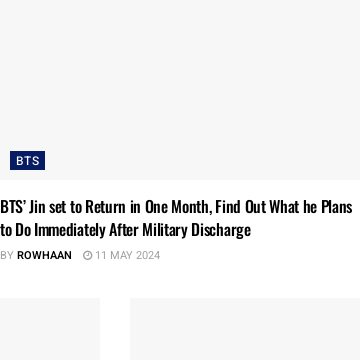Please examine the image and provide a detailed answer to the question: What is the date of the article?

The date of the article is mentioned in the caption as 11 May 2024, which is the specific date when the article was written or published.